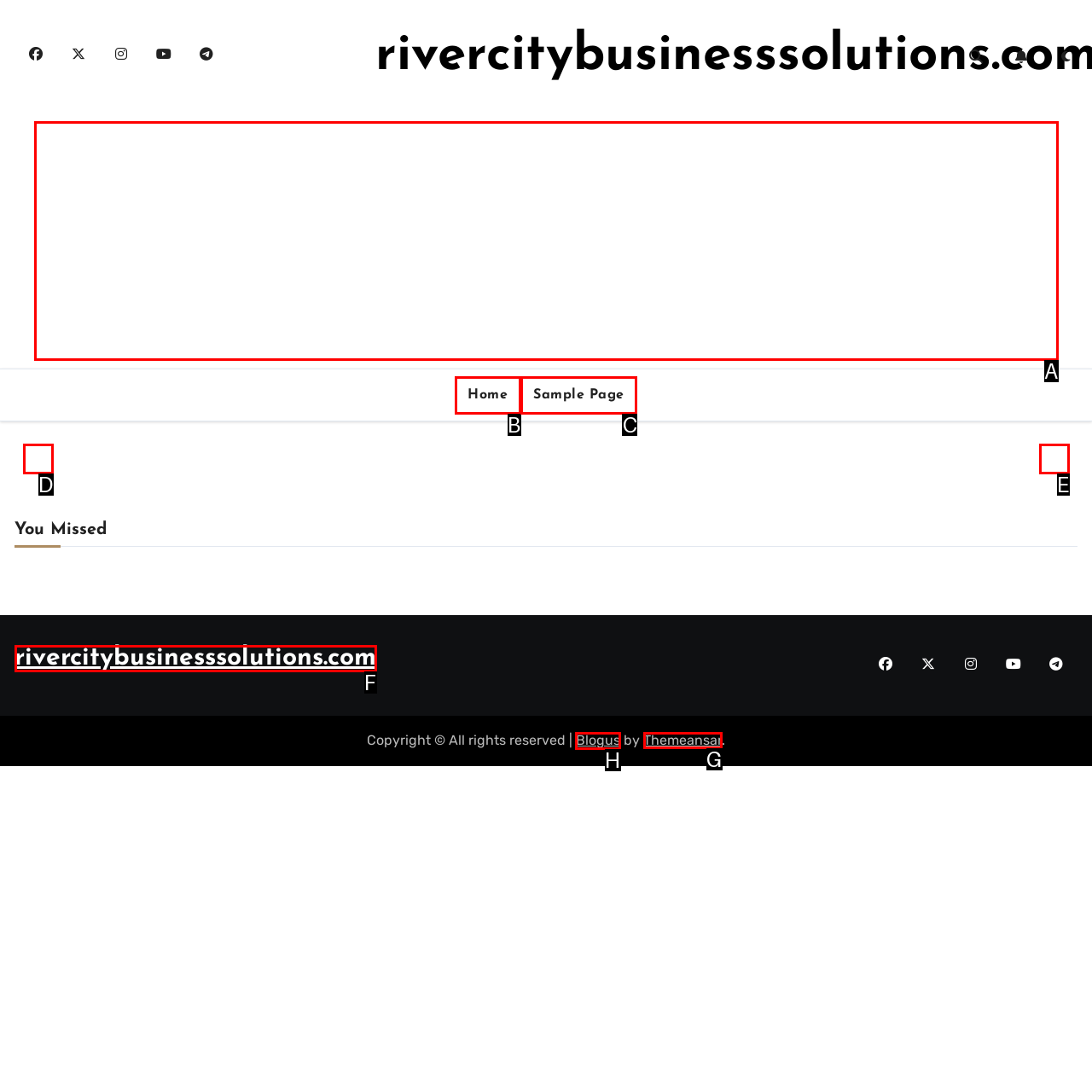Select the letter of the element you need to click to complete this task: Click the Blogus link
Answer using the letter from the specified choices.

H